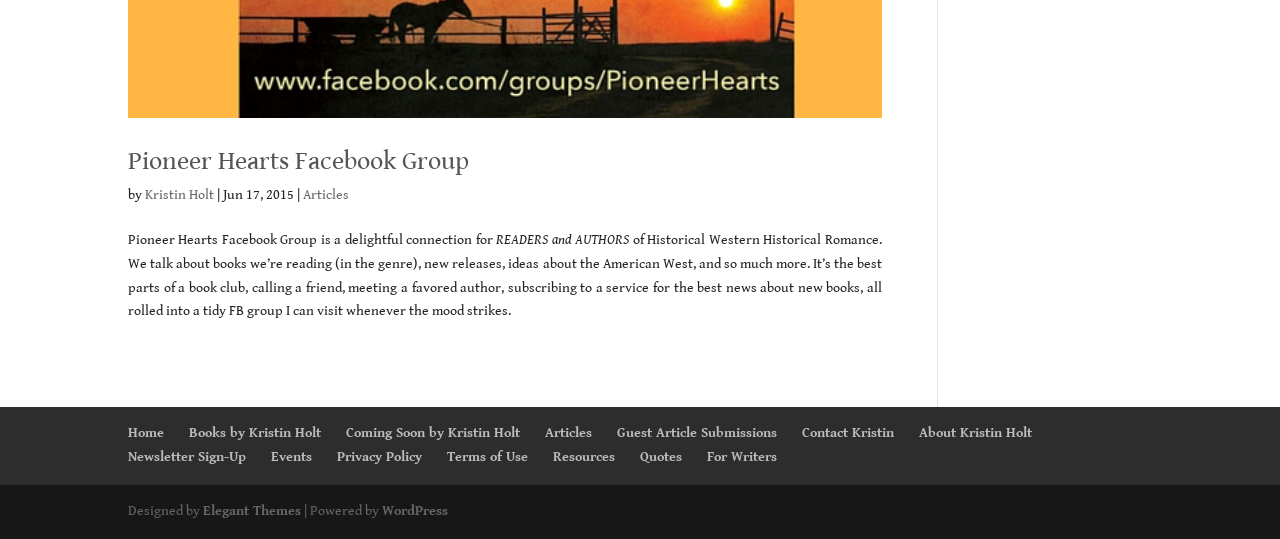Bounding box coordinates are given in the format (top-left x, top-left y, bottom-right x, bottom-right y). All values should be floating point numbers between 0 and 1. Provide the bounding box coordinate for the UI element described as: Articles

[0.237, 0.347, 0.273, 0.377]